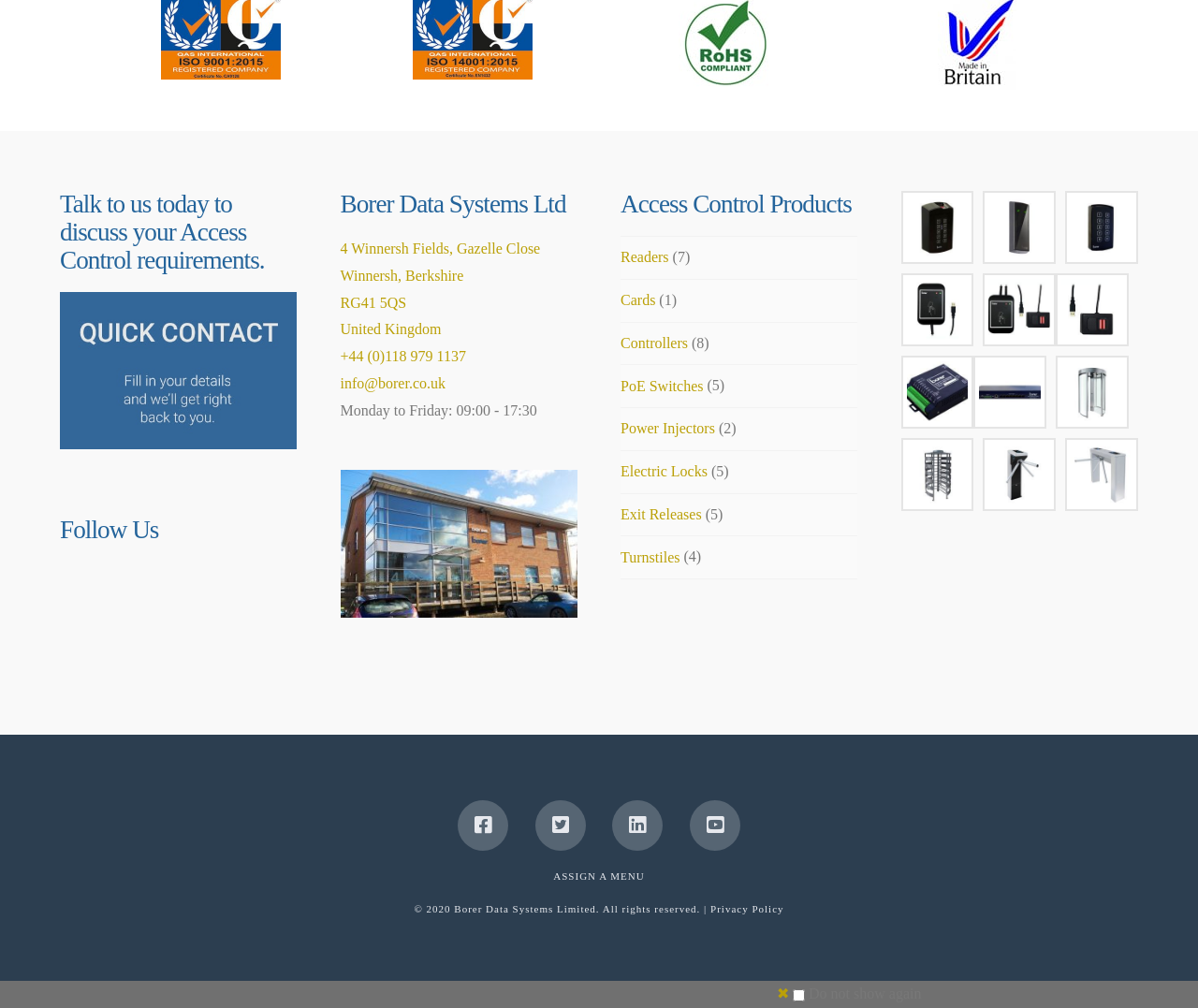Determine the bounding box coordinates of the section to be clicked to follow the instruction: "Learn about Biometric on DESFire Card Reader FUSION". The coordinates should be given as four float numbers between 0 and 1, formatted as [left, top, right, bottom].

[0.757, 0.216, 0.808, 0.232]